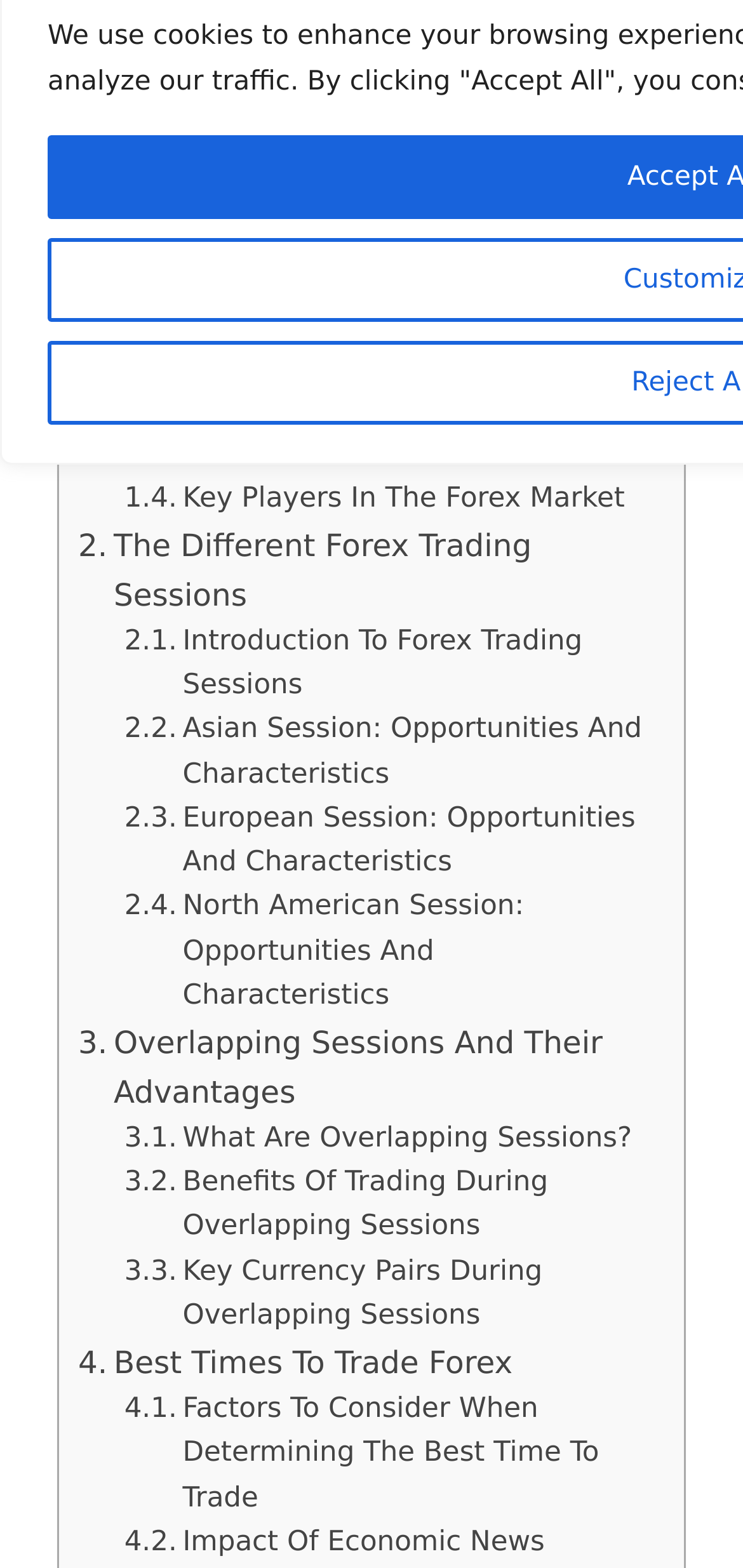Can you find the bounding box coordinates for the element that needs to be clicked to execute this instruction: "Read about What Is The Forex Market?"? The coordinates should be given as four float numbers between 0 and 1, i.e., [left, top, right, bottom].

[0.167, 0.164, 0.74, 0.192]